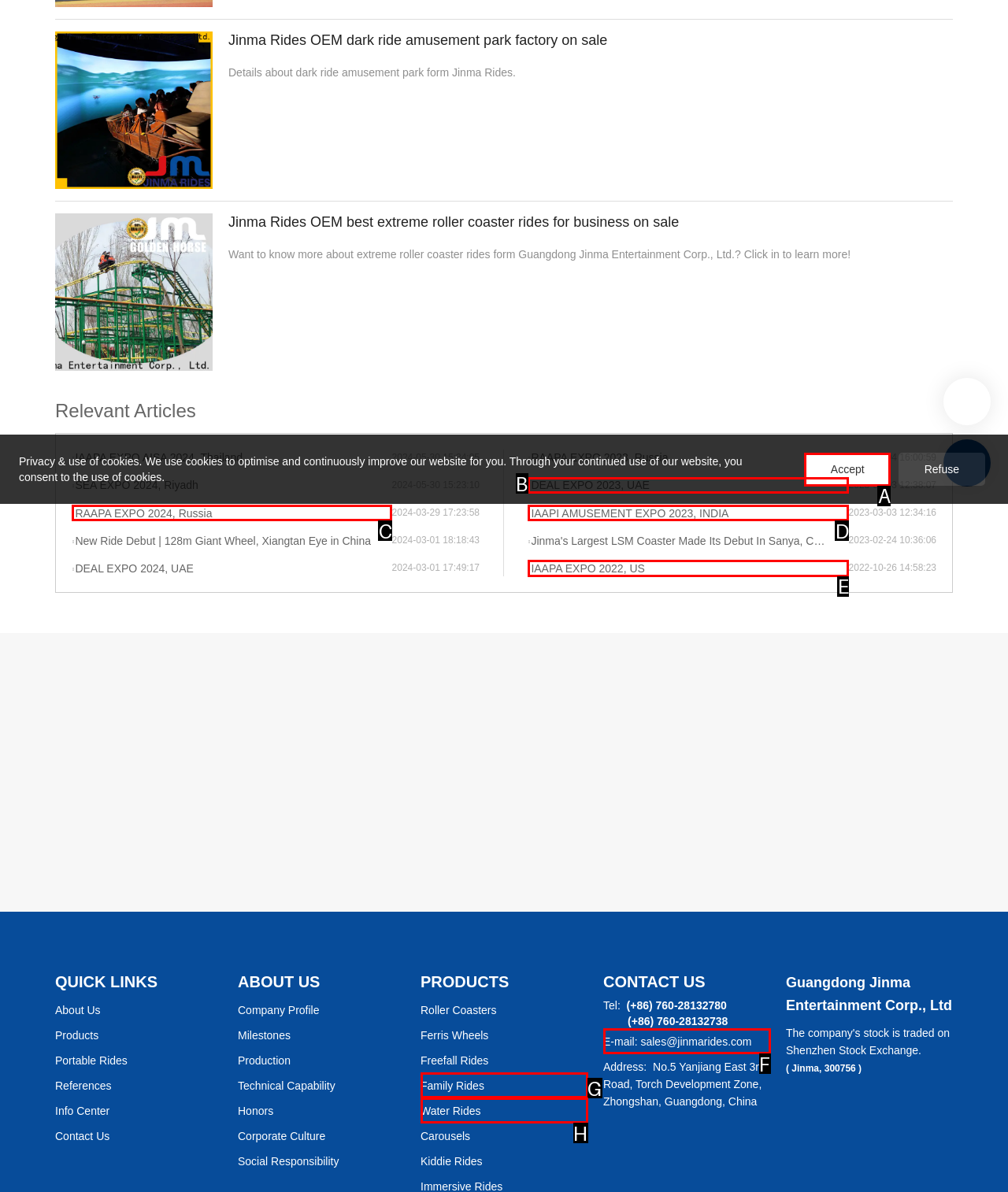Identify the option that corresponds to: Water Rides
Respond with the corresponding letter from the choices provided.

H